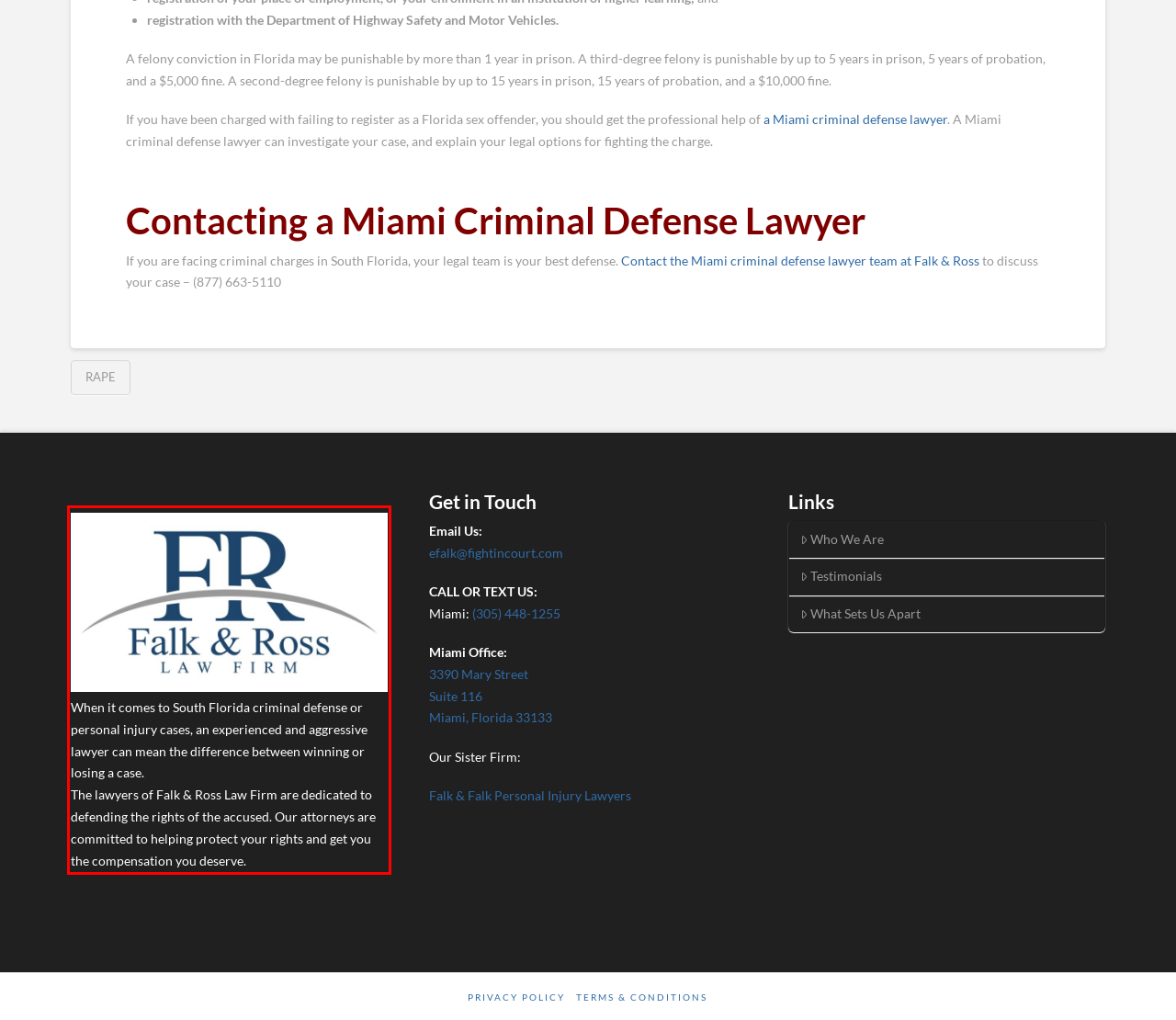Given a webpage screenshot, locate the red bounding box and extract the text content found inside it.

When it comes to South Florida criminal defense or personal injury cases, an experienced and aggressive lawyer can mean the difference between winning or losing a case. The lawyers of Falk & Ross Law Firm are dedicated to defending the rights of the accused. Our attorneys are committed to helping protect your rights and get you the compensation you deserve.